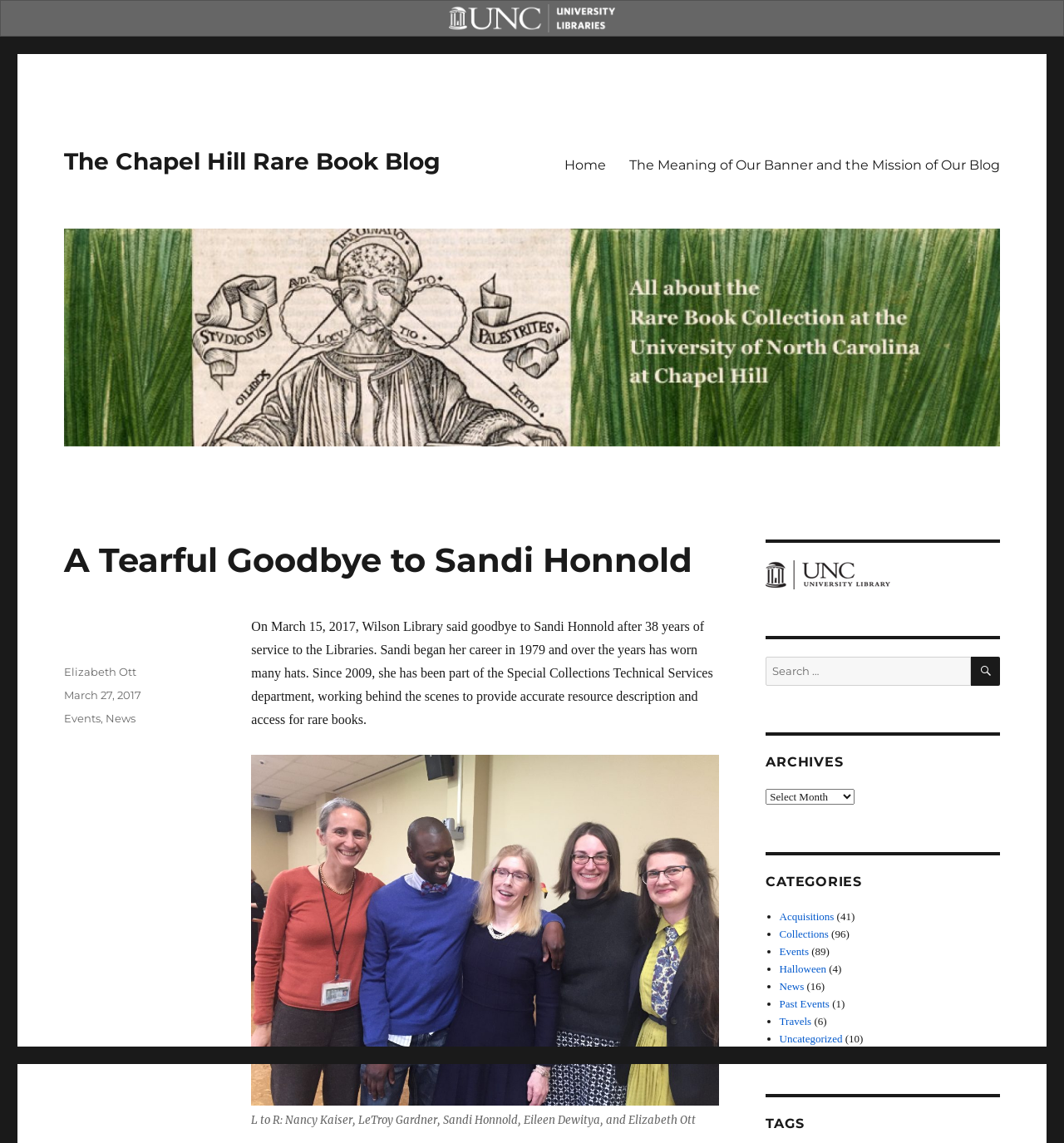What is the date of the blog post?
Refer to the image and offer an in-depth and detailed answer to the question.

I found the answer by looking at the link element with the text 'March 27, 2017' which is located near the author's name and categories.